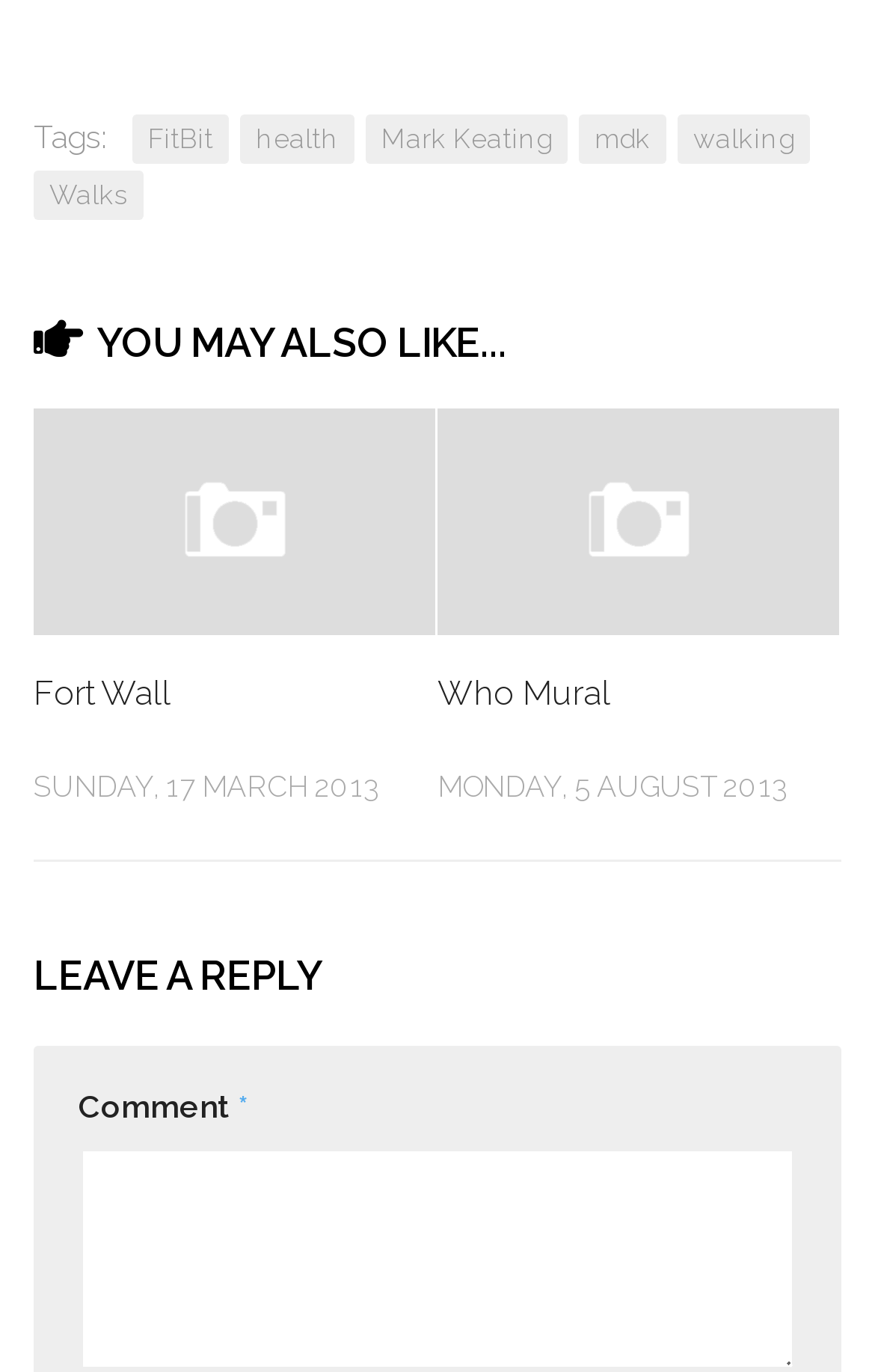Locate the bounding box coordinates of the area you need to click to fulfill this instruction: 'Read the article about Fort Wall'. The coordinates must be in the form of four float numbers ranging from 0 to 1: [left, top, right, bottom].

[0.038, 0.298, 0.5, 0.626]